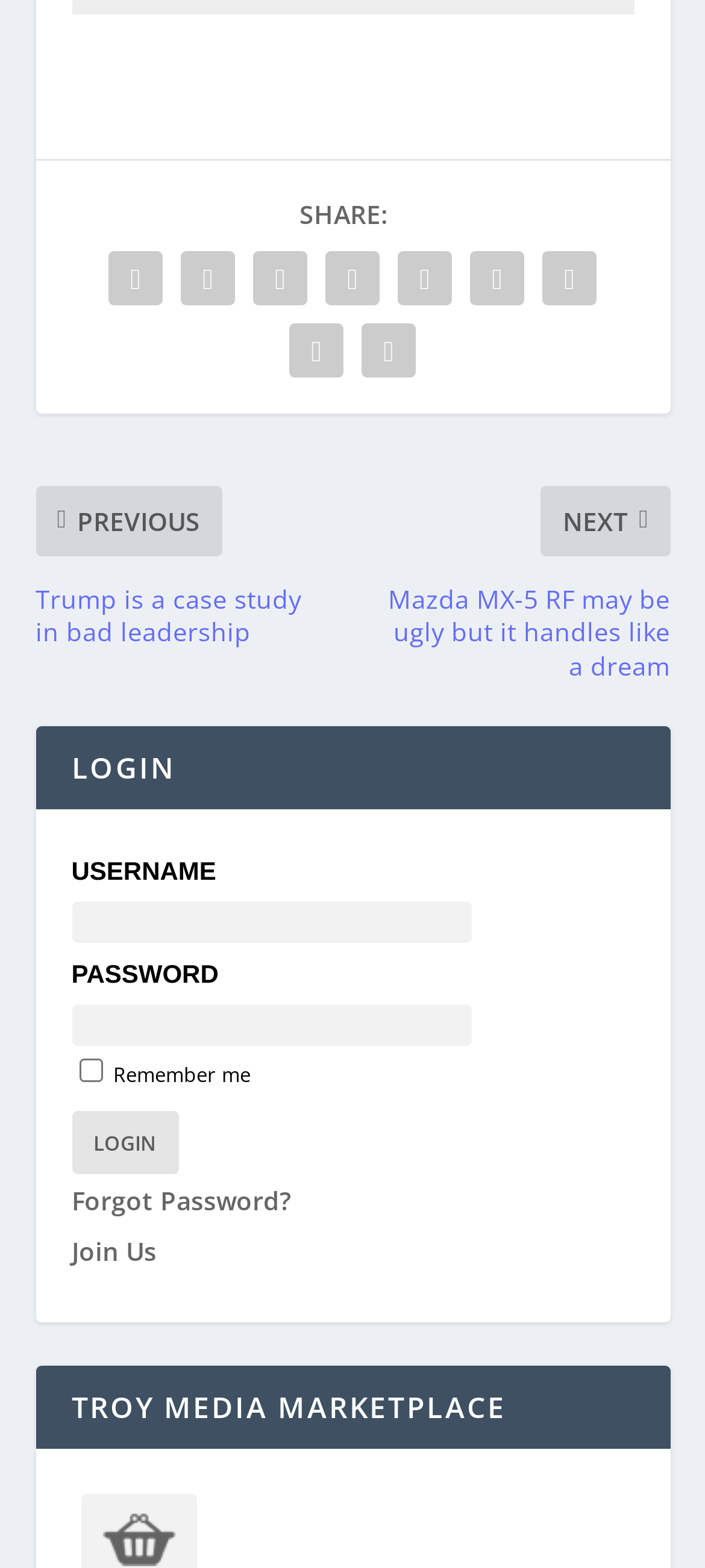Locate the bounding box of the UI element with the following description: "parent_node: Remember me name="rememberme" value="forever"".

[0.112, 0.676, 0.145, 0.691]